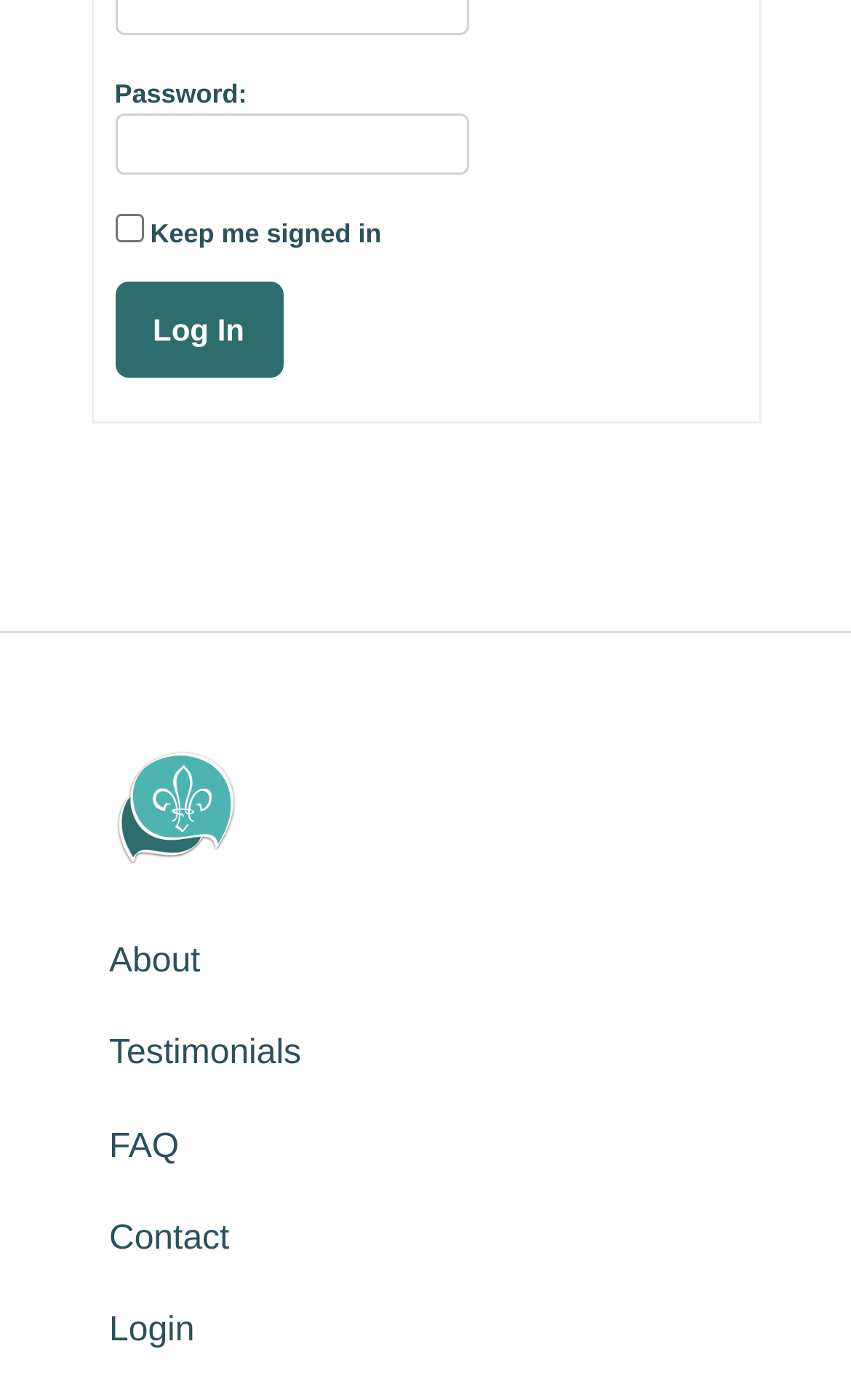Please identify the bounding box coordinates of the element I should click to complete this instruction: 'Click the log in button'. The coordinates should be given as four float numbers between 0 and 1, like this: [left, top, right, bottom].

[0.135, 0.201, 0.332, 0.269]